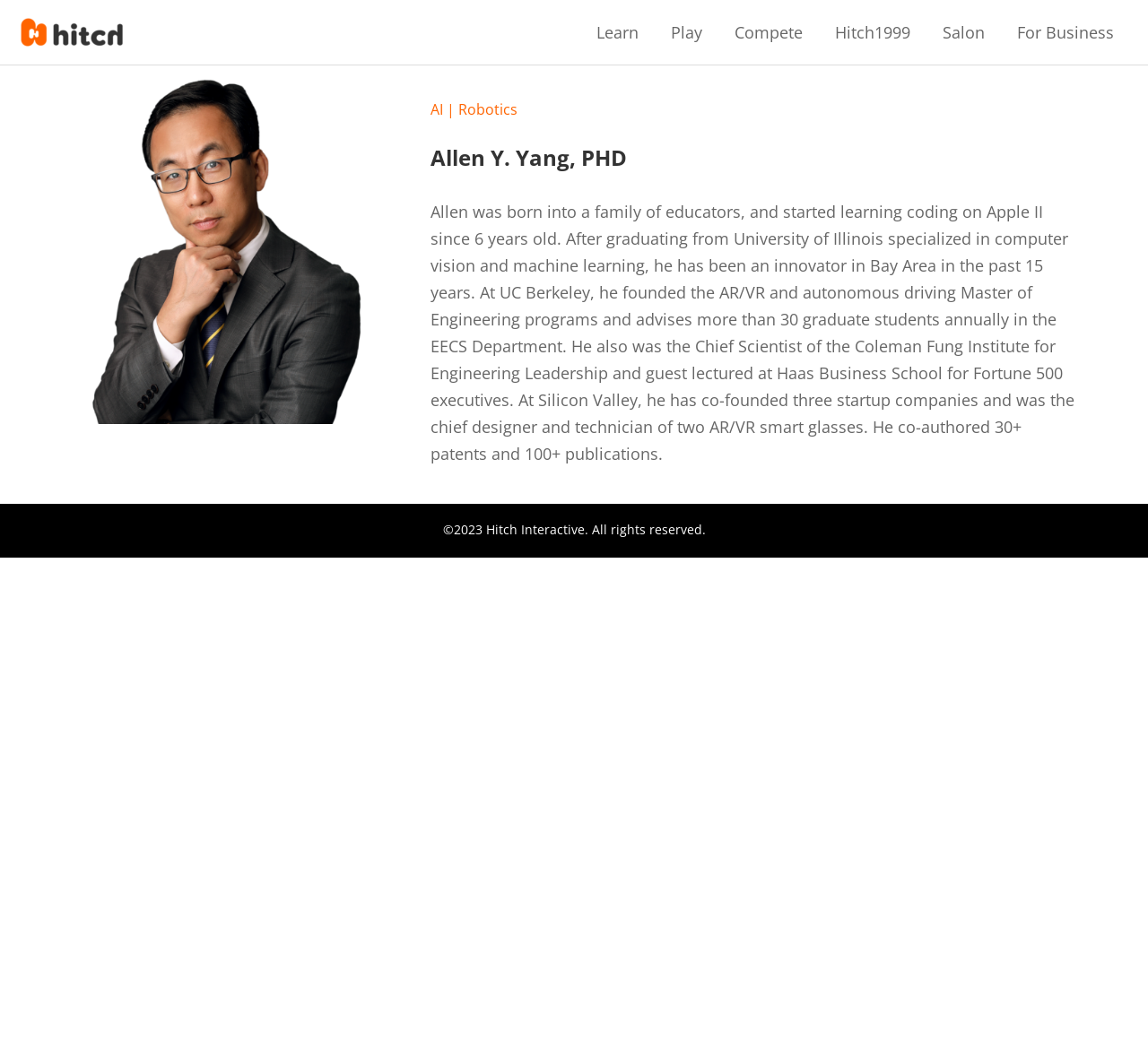Please study the image and answer the question comprehensively:
What is the name of the institute where Allen founded the AR/VR and autonomous driving Master of Engineering programs?

The webpage states that Allen founded the AR/VR and autonomous driving Master of Engineering programs at UC Berkeley, which is the University of California, Berkeley.